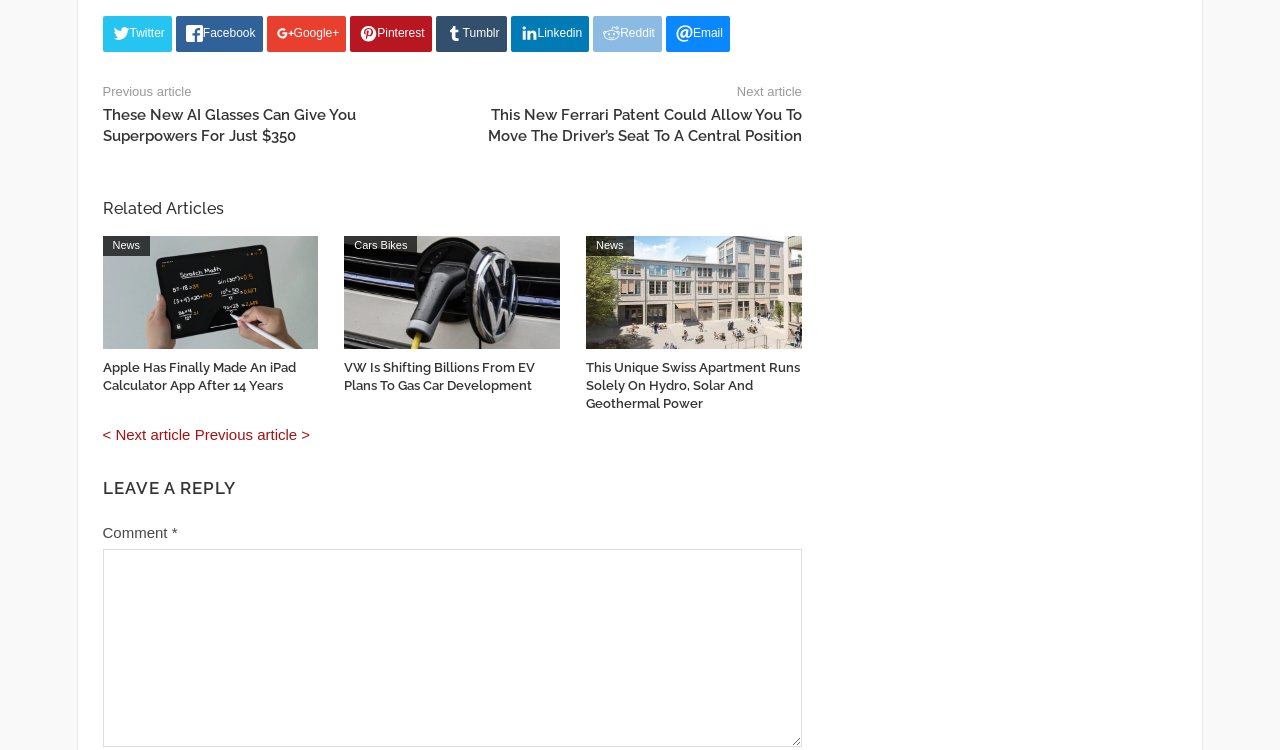How many social media links are in the footer?
Analyze the image and deliver a detailed answer to the question.

The footer section of the webpage contains links to social media platforms, including Twitter, Facebook, Google+, Pinterest, Tumblr, and Linkedin, which totals 6 links.